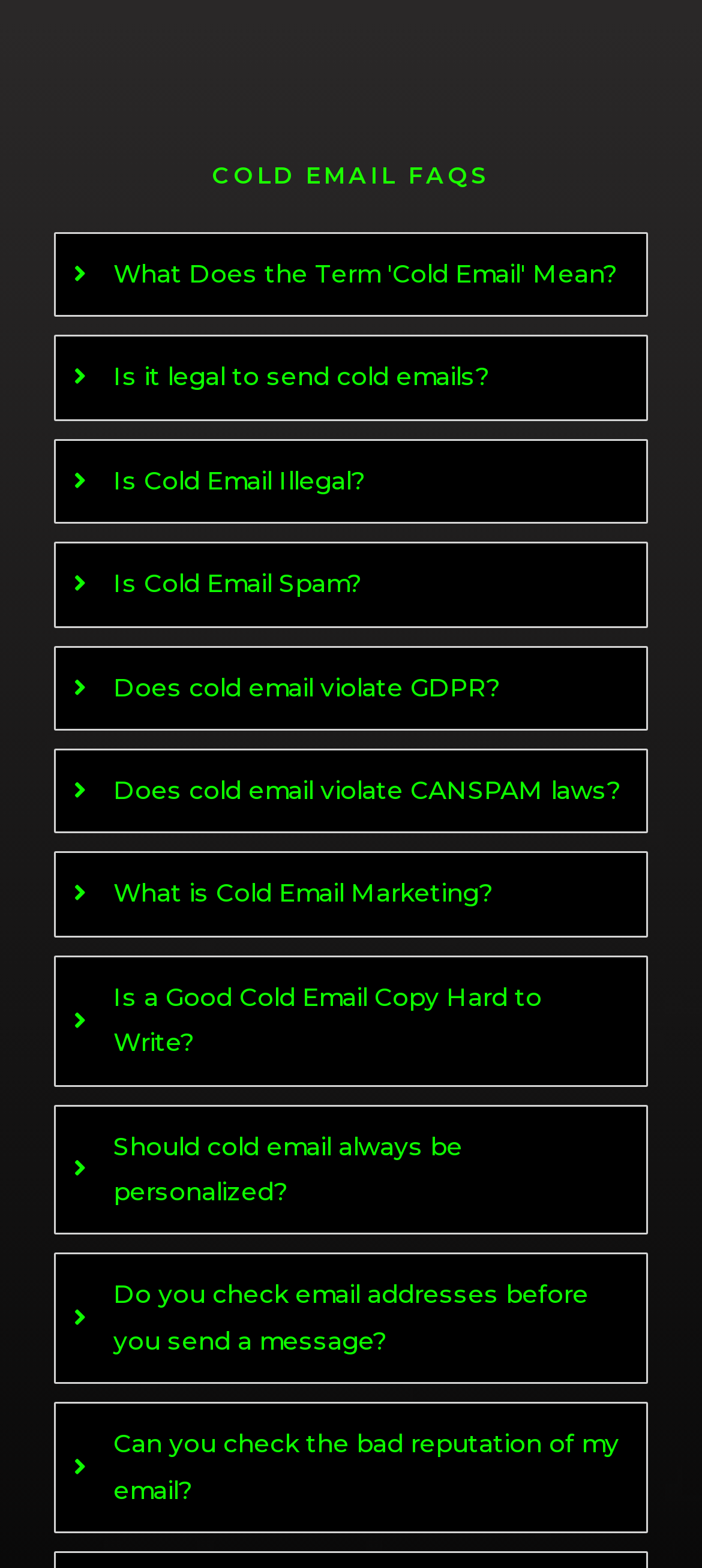Predict the bounding box for the UI component with the following description: "alt="Watch Spray"".

None